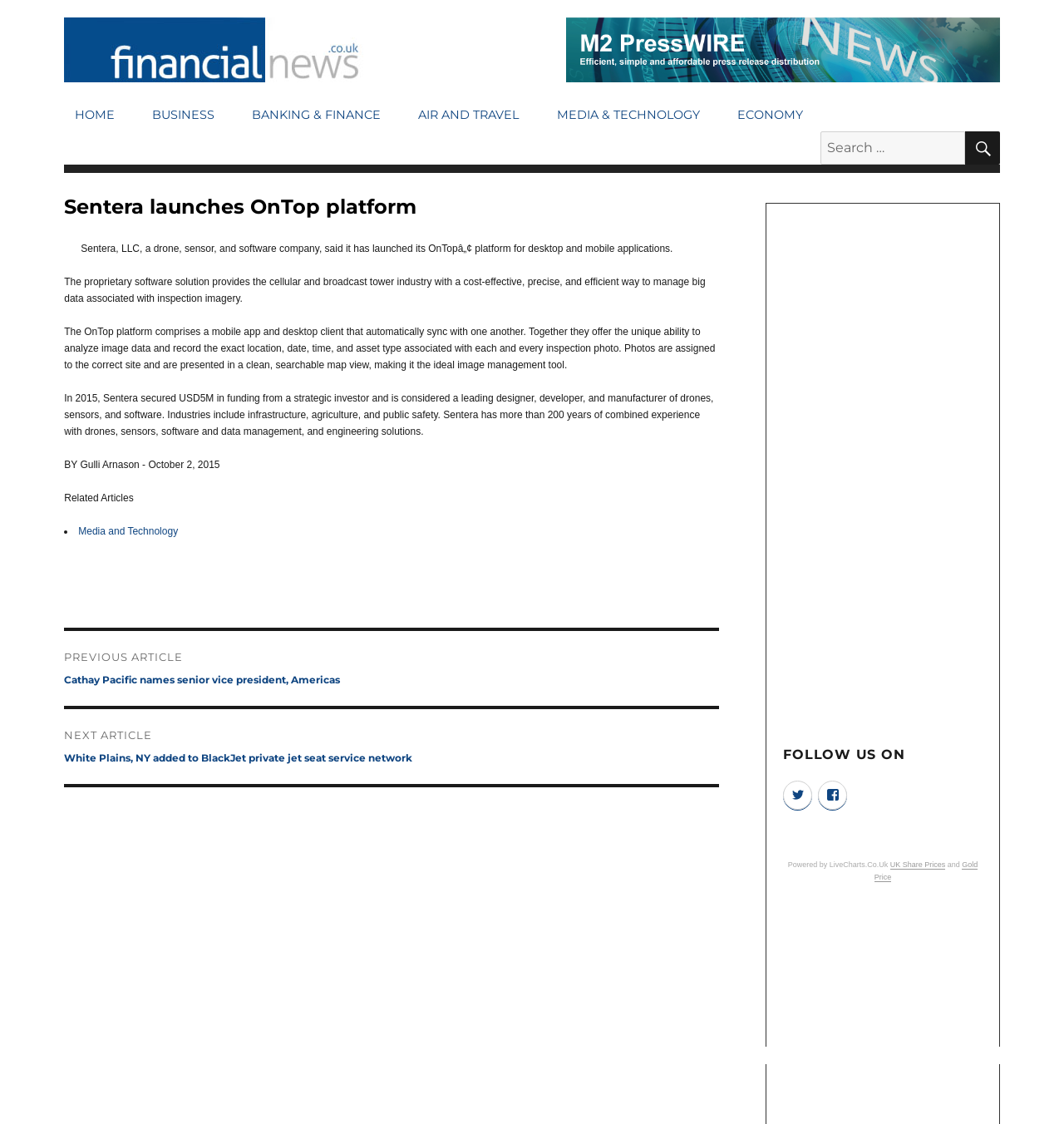Locate the bounding box coordinates of the element that should be clicked to execute the following instruction: "Search for something".

[0.771, 0.117, 0.907, 0.146]